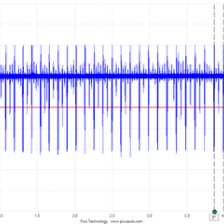What issue was identified in the phonic wheel?
Based on the screenshot, respond with a single word or phrase.

Slight buckle